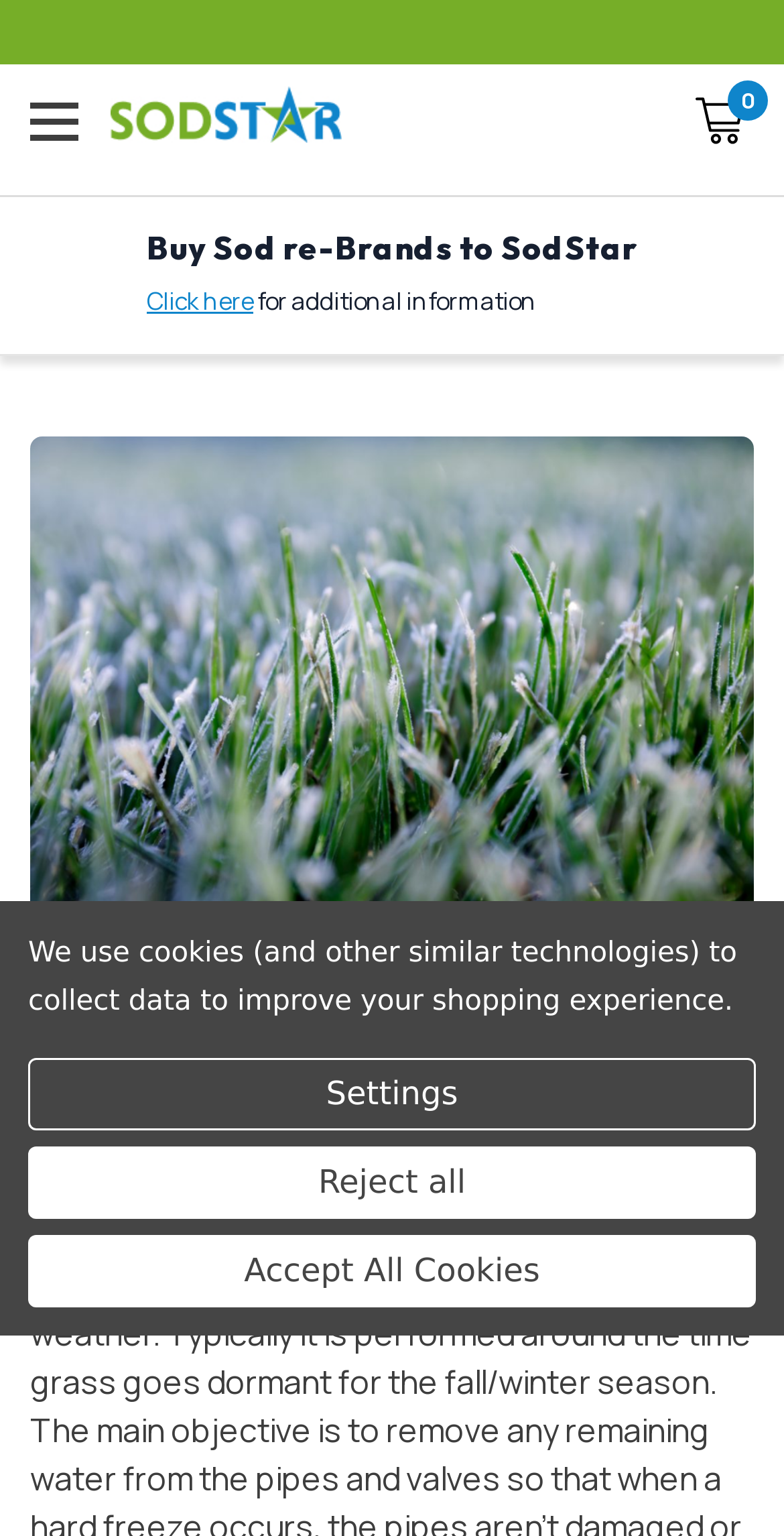What is the name of the company?
Refer to the screenshot and respond with a concise word or phrase.

SodStar